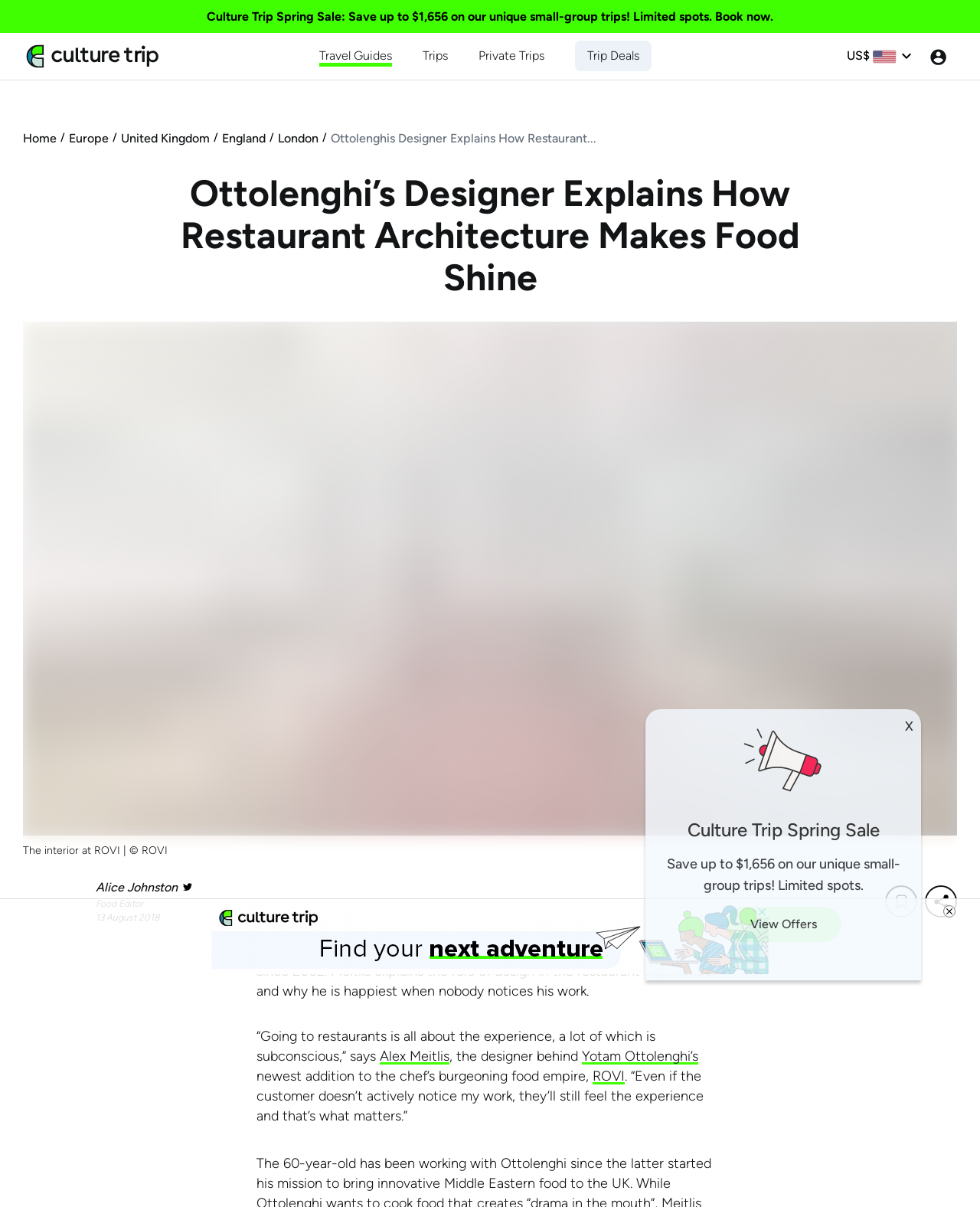Specify the bounding box coordinates of the element's area that should be clicked to execute the given instruction: "View Offers". The coordinates should be four float numbers between 0 and 1, i.e., [left, top, right, bottom].

[0.74, 0.751, 0.858, 0.78]